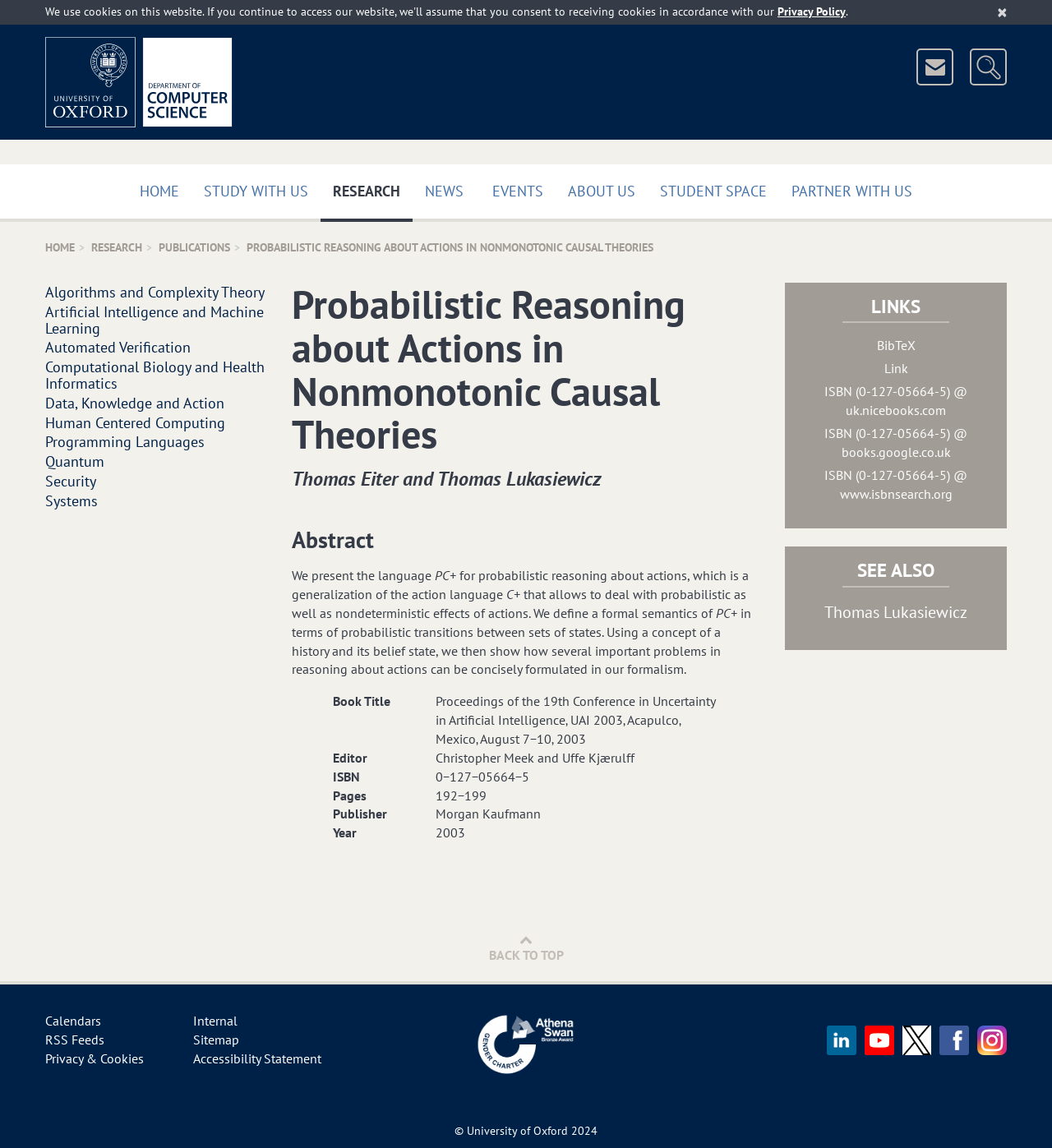What is the ISBN number of the publication?
Examine the image and provide an in-depth answer to the question.

I found this answer by looking at the StaticText element with the text '0-127-05664-5' which is a child of the element with the text 'ISBN'.